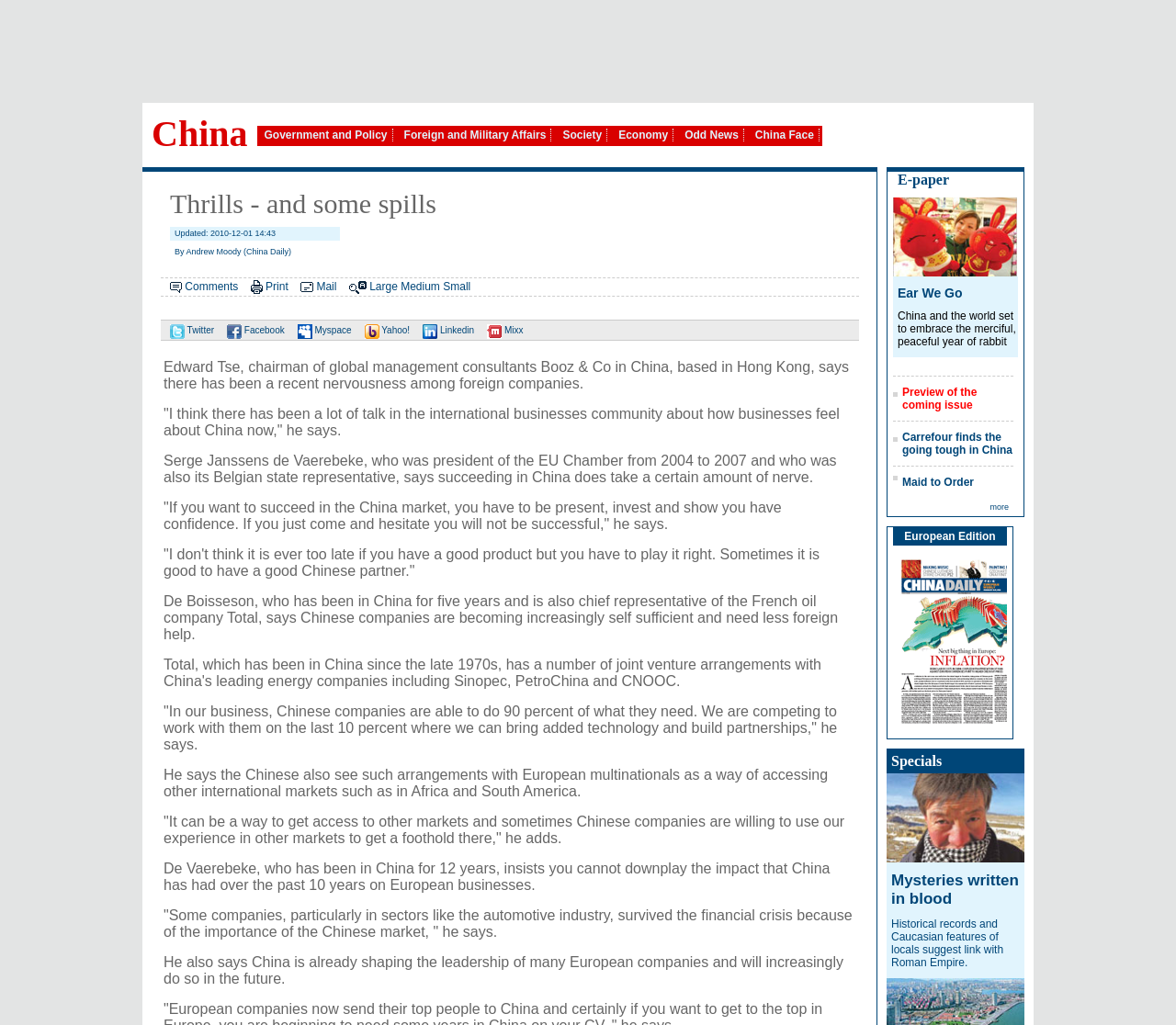What is the title of the section below the article?
Based on the visual, give a brief answer using one word or a short phrase.

Specials